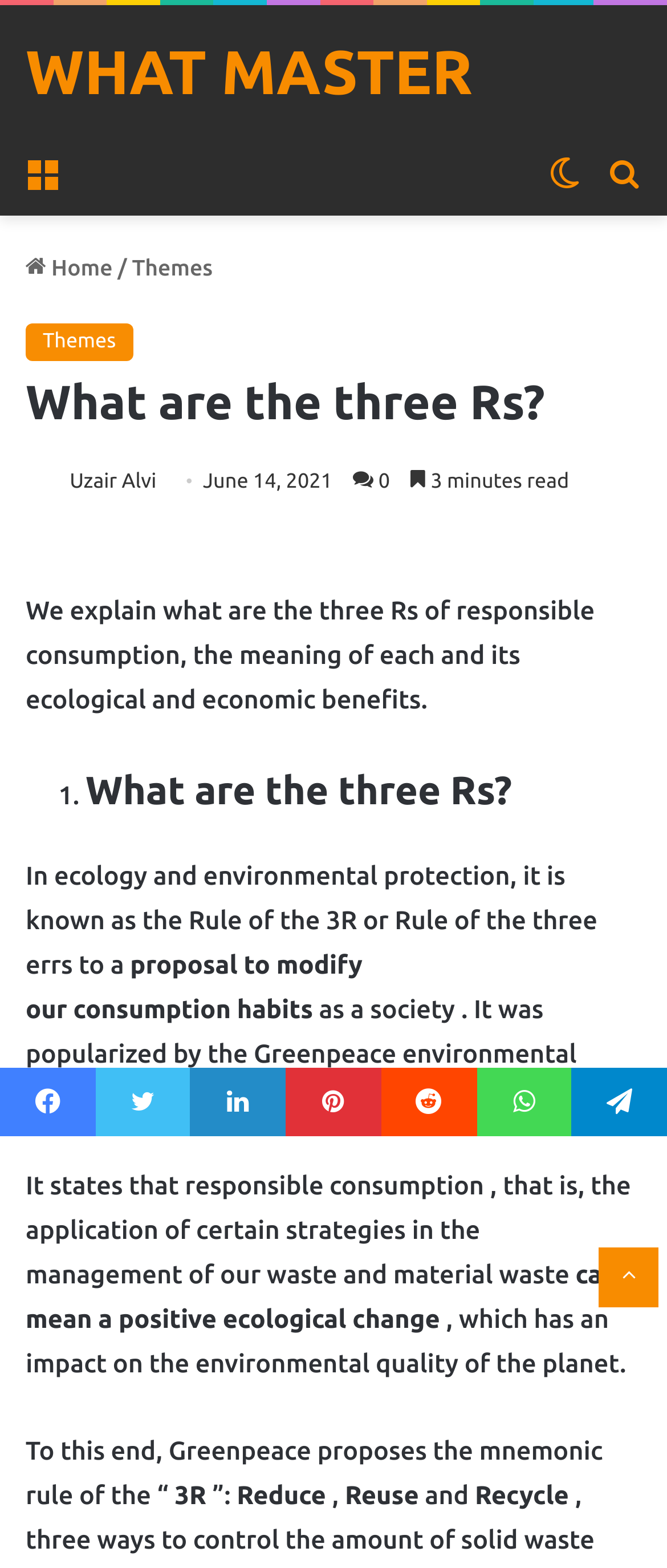Please specify the coordinates of the bounding box for the element that should be clicked to carry out this instruction: "Click on the menu button". The coordinates must be four float numbers between 0 and 1, formatted as [left, top, right, bottom].

[0.038, 0.094, 0.09, 0.127]